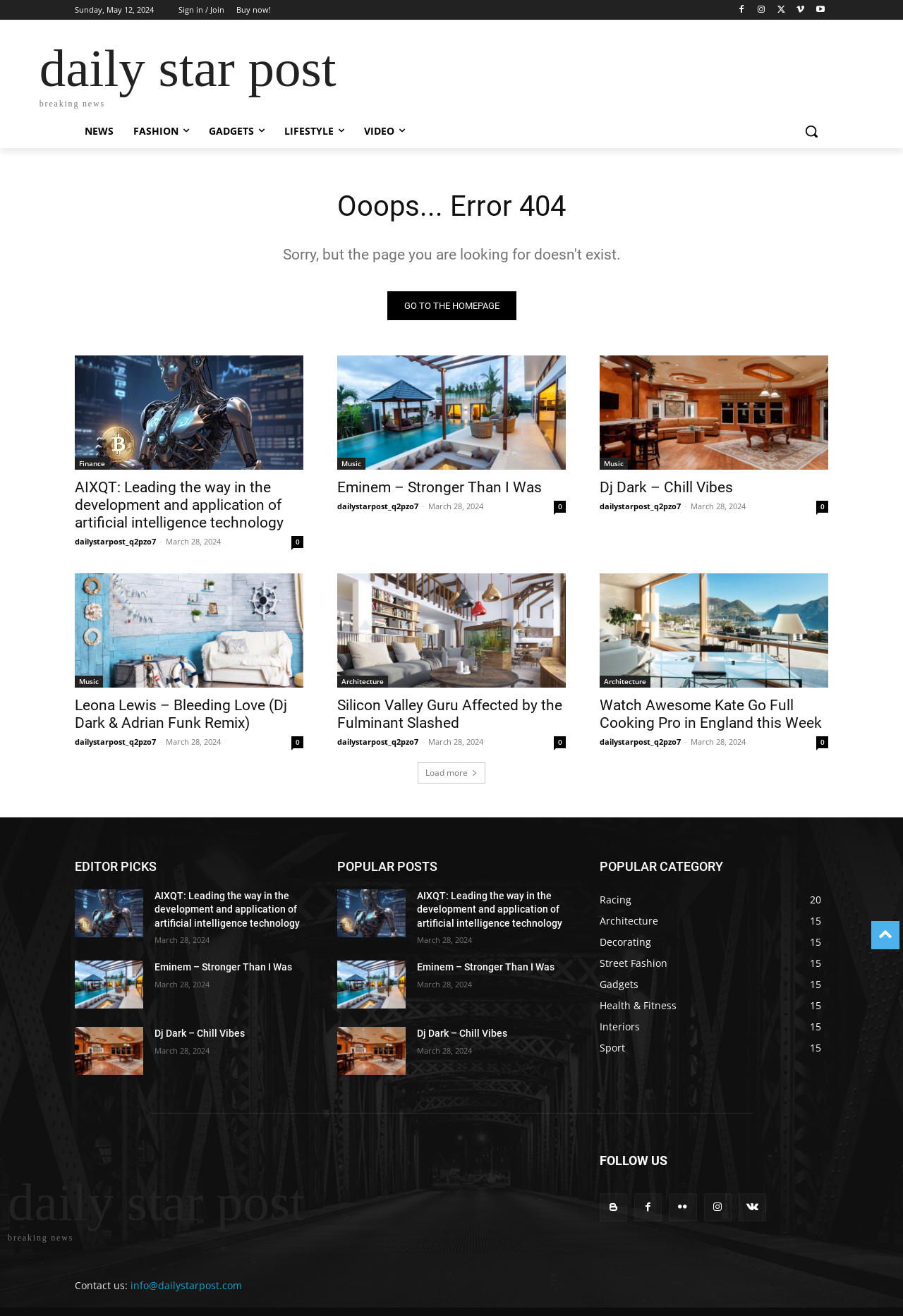Given the description of the UI element: "MORE FROM AUTHOR", predict the bounding box coordinates in the form of [left, top, right, bottom], with each value being a float between 0 and 1.

None